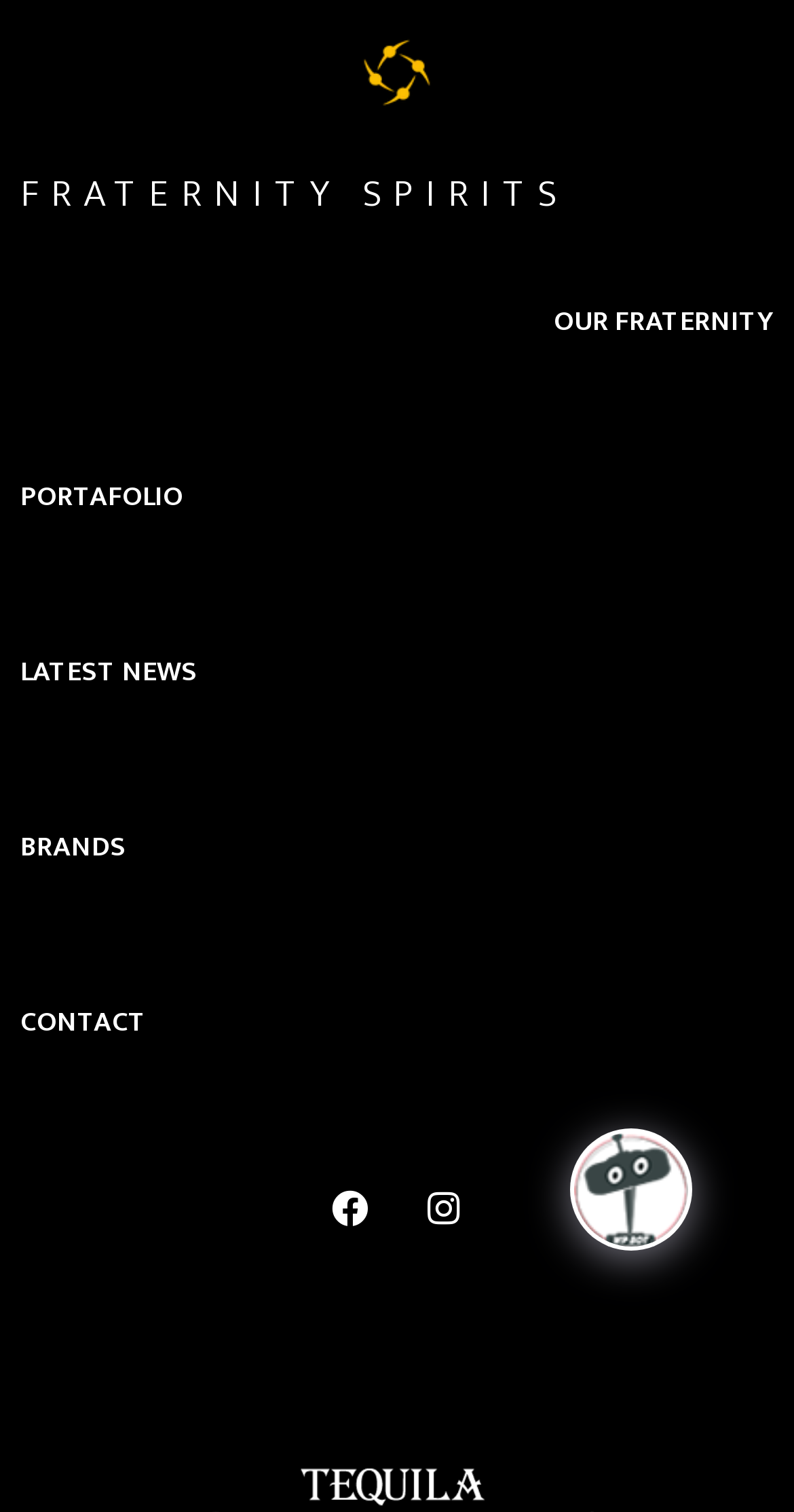Locate the UI element described by CONTACT and provide its bounding box coordinates. Use the format (top-left x, top-left y, bottom-right x, bottom-right y) with all values as floating point numbers between 0 and 1.

[0.026, 0.66, 0.185, 0.691]